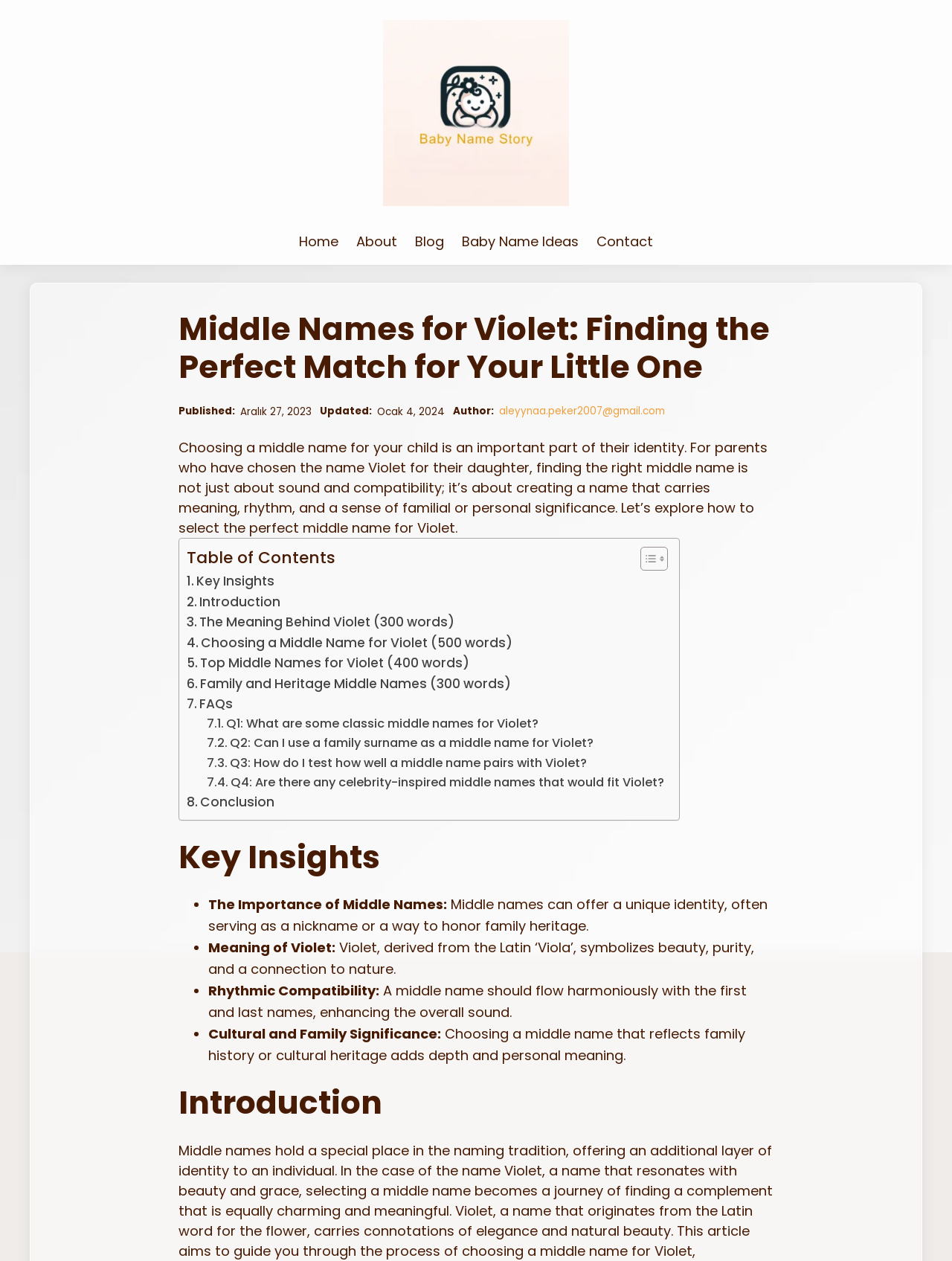Respond to the question below with a single word or phrase:
What does the name Violet symbolize?

Beauty, purity, and connection to nature